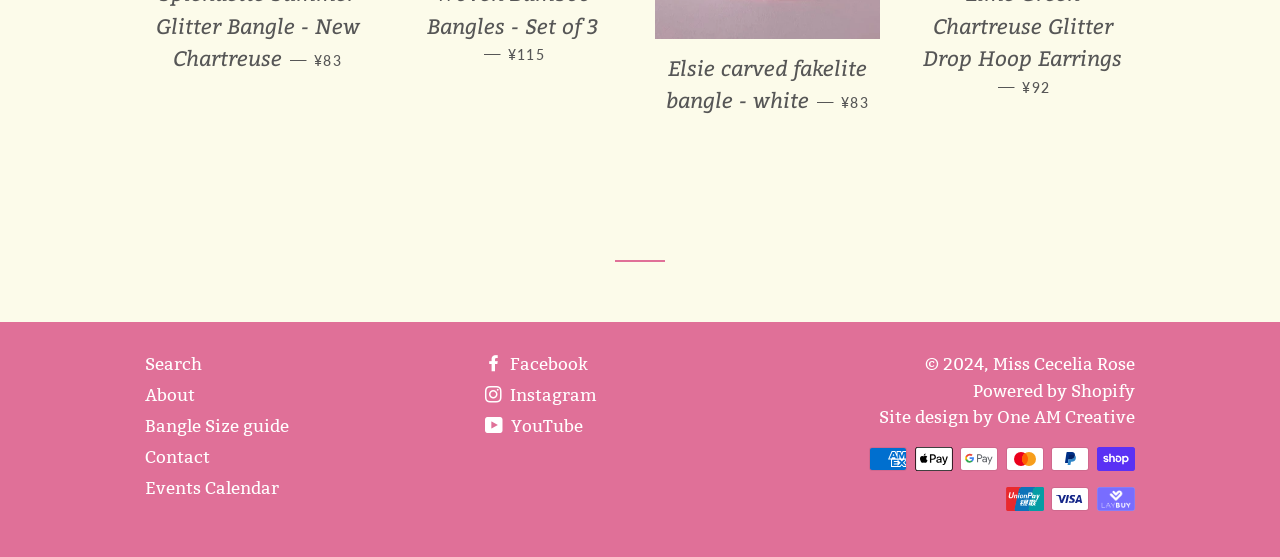Please provide a comprehensive answer to the question based on the screenshot: How many social media links are available?

The social media links can be found in the middle section of the webpage, and there are three links: Facebook, Instagram, and YouTube.